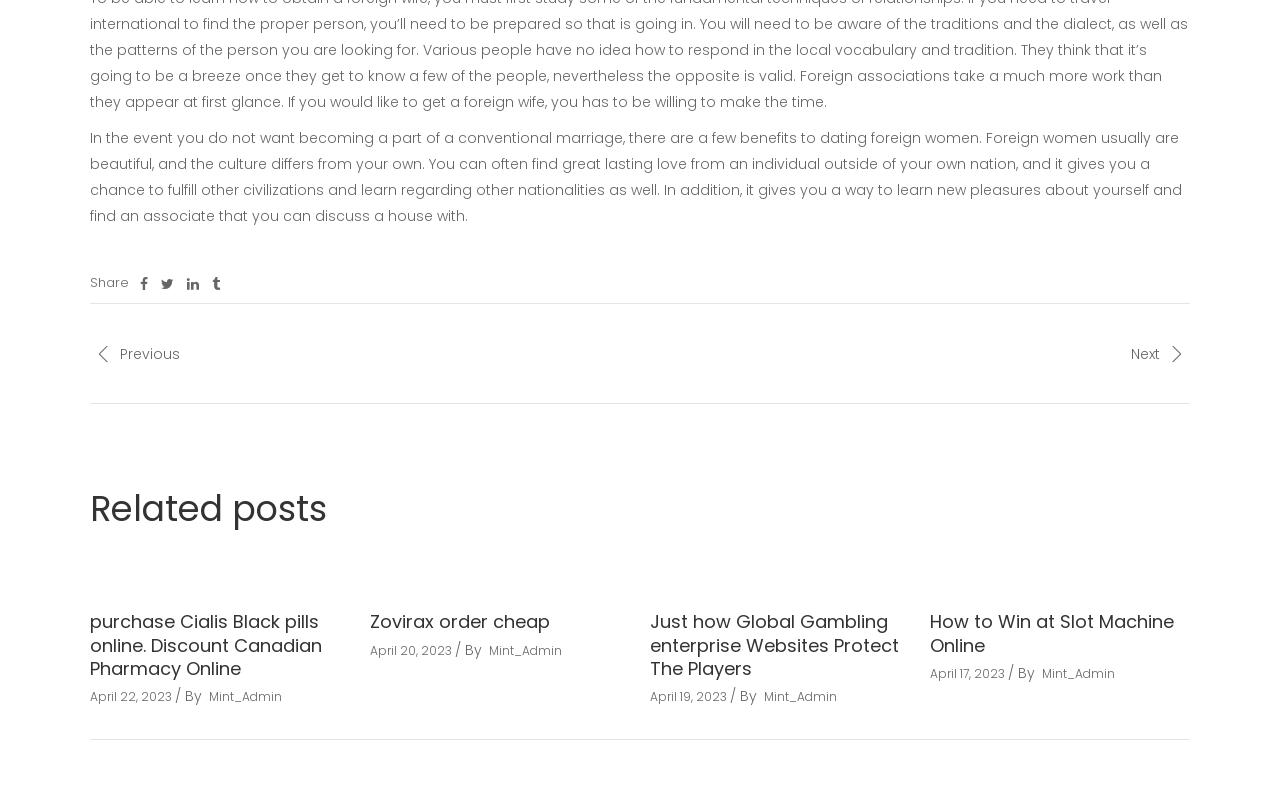Provide the bounding box coordinates of the HTML element described by the text: "April 22, 2023". The coordinates should be in the format [left, top, right, bottom] with values between 0 and 1.

[0.07, 0.85, 0.134, 0.871]